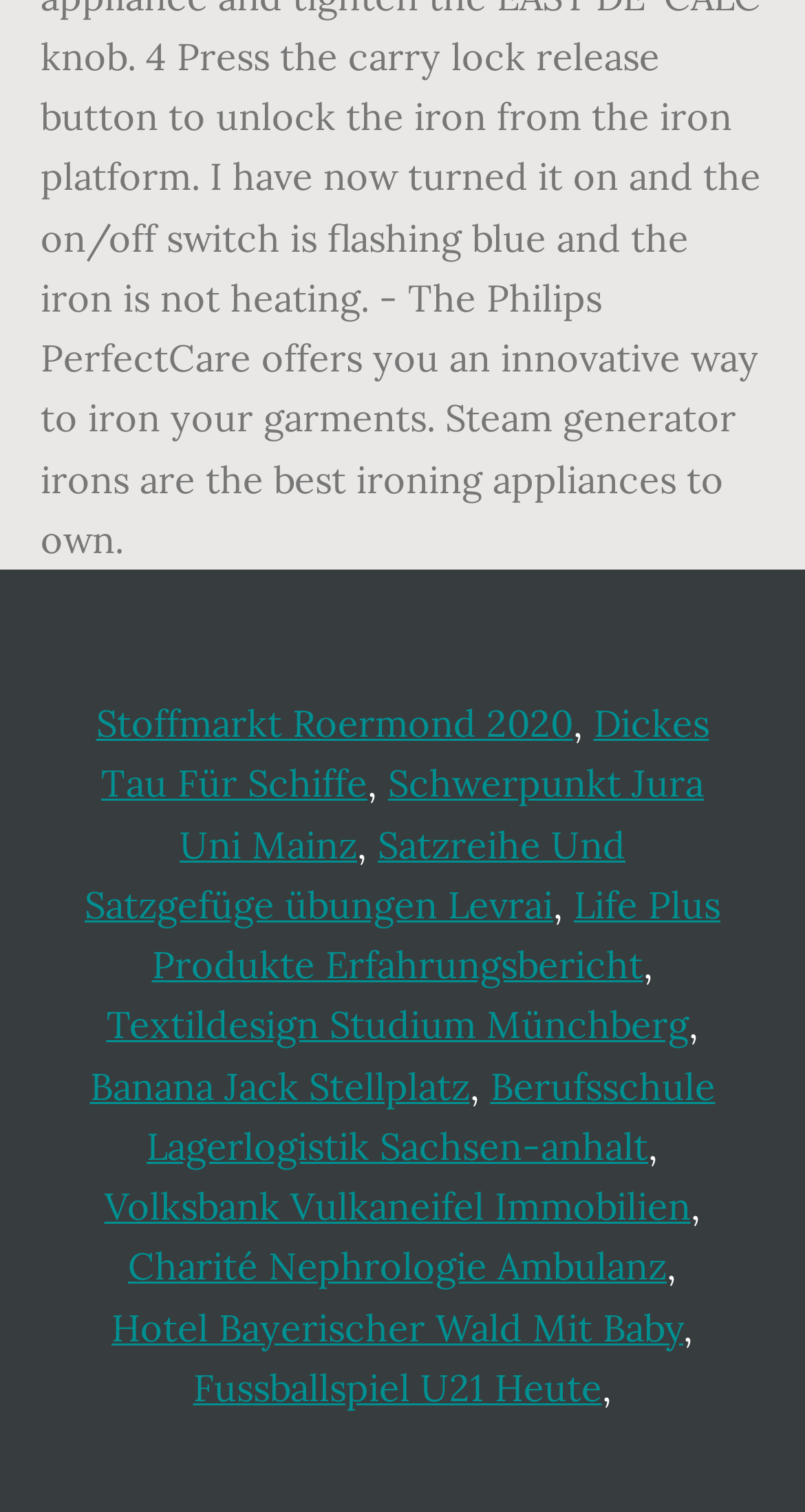Locate the bounding box coordinates of the segment that needs to be clicked to meet this instruction: "explore Dickes Tau Für Schiffe".

[0.126, 0.463, 0.881, 0.534]